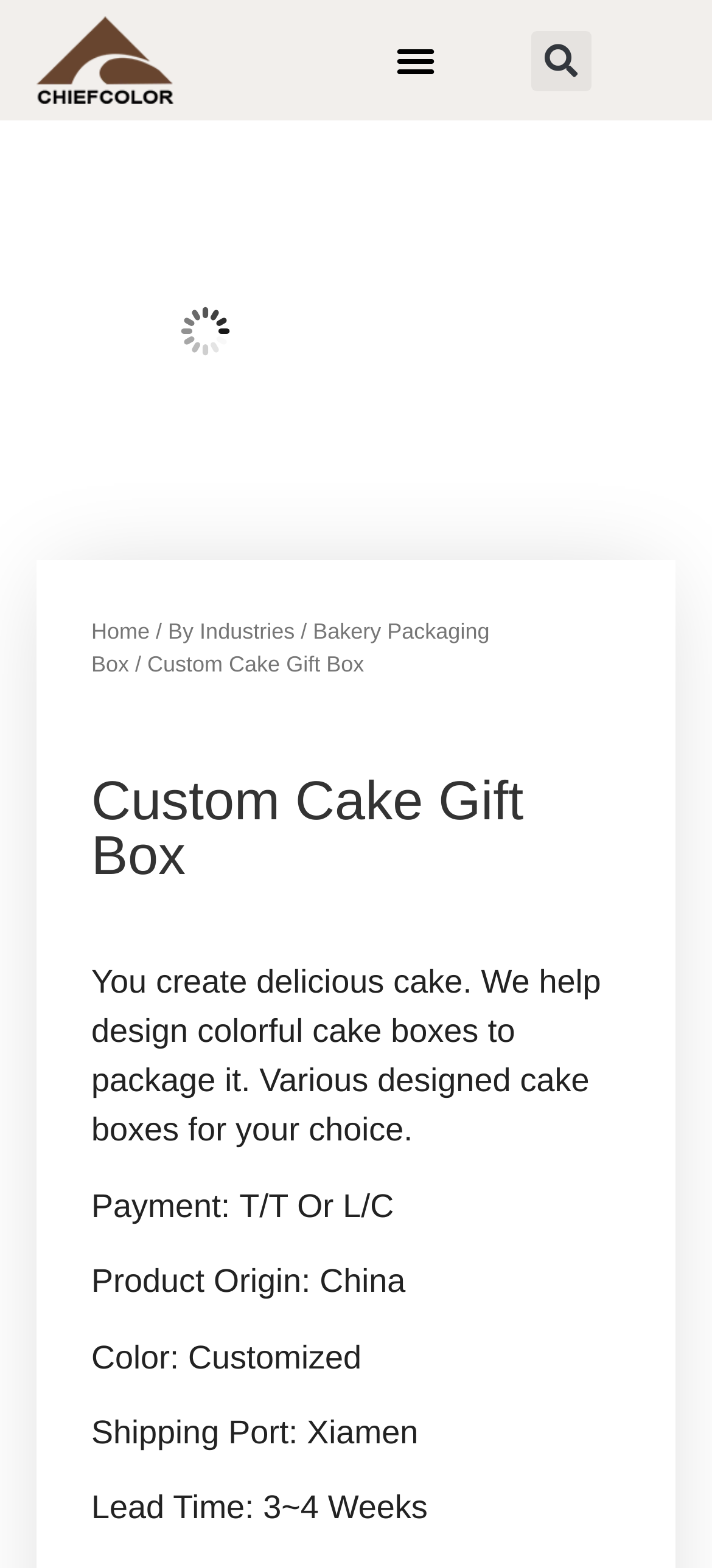What is the material of the cake box?
Please answer the question as detailed as possible based on the image.

Based on the webpage, the material of the cake box is mentioned as 400gsm white card paper, which is a specific type of paper used for packaging.